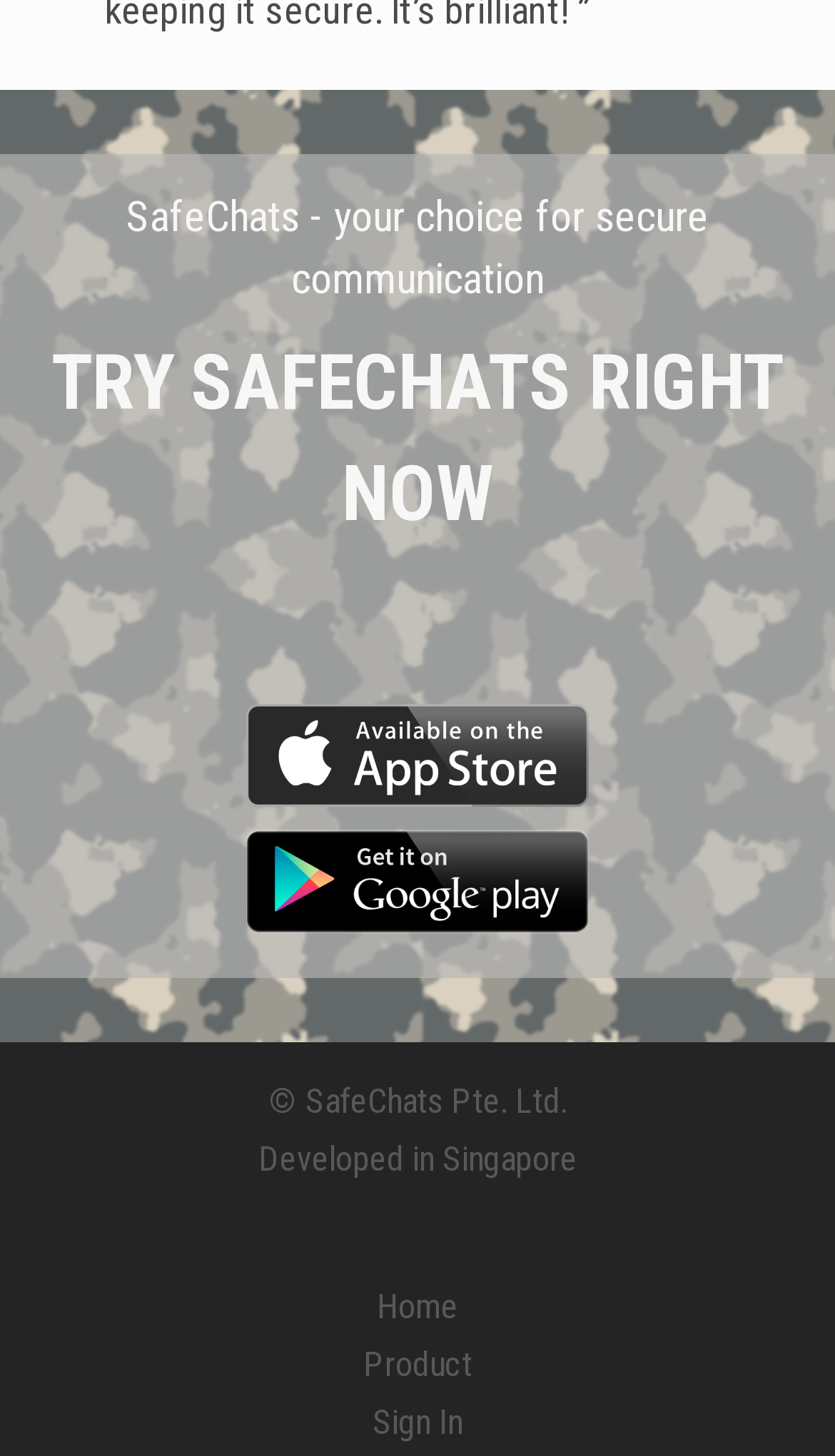Identify the bounding box for the given UI element using the description provided. Coordinates should be in the format (top-left x, top-left y, bottom-right x, bottom-right y) and must be between 0 and 1. Here is the description: Sign In

[0.446, 0.963, 0.554, 0.991]